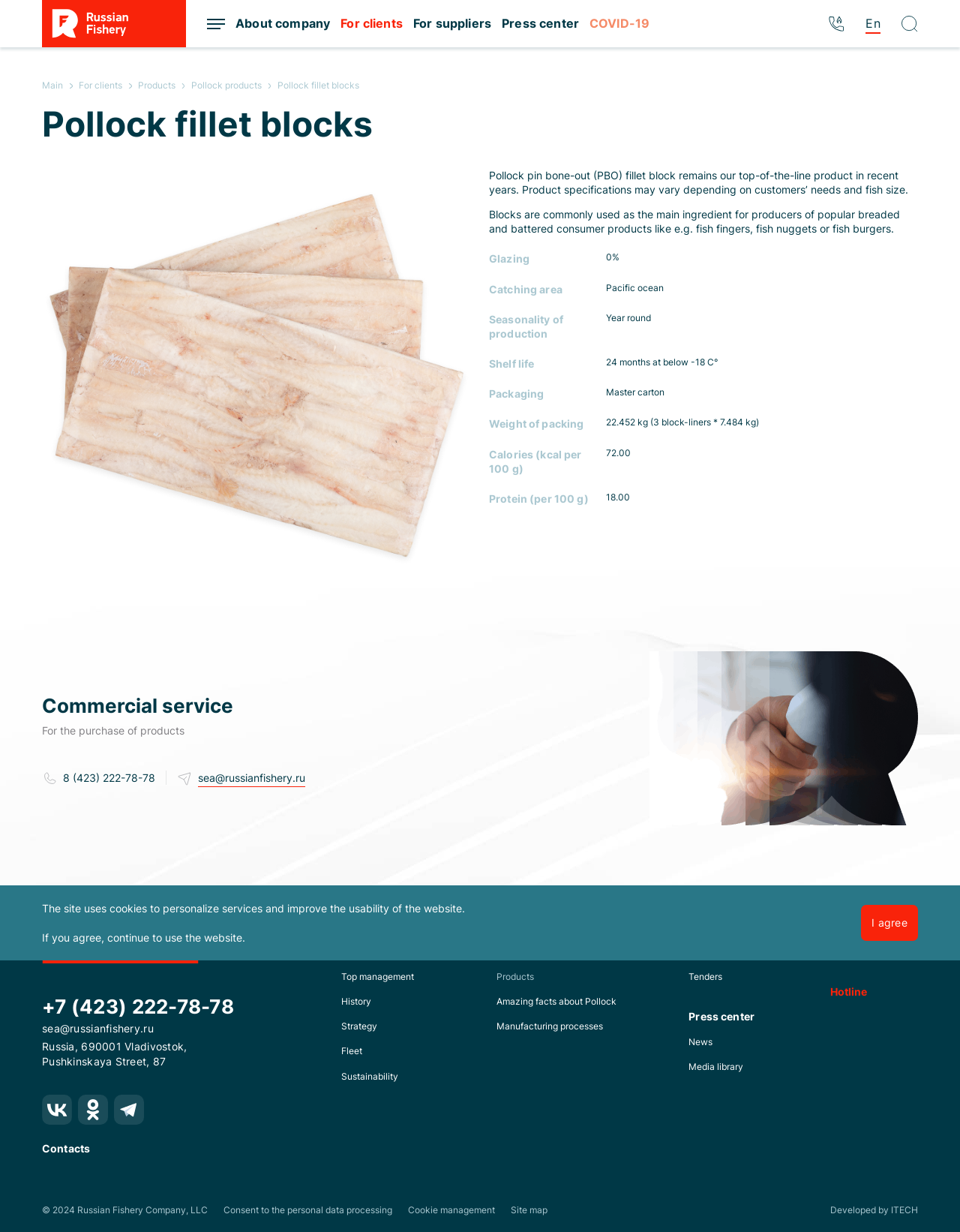Please find and generate the text of the main header of the webpage.

Pollock fillet blocks